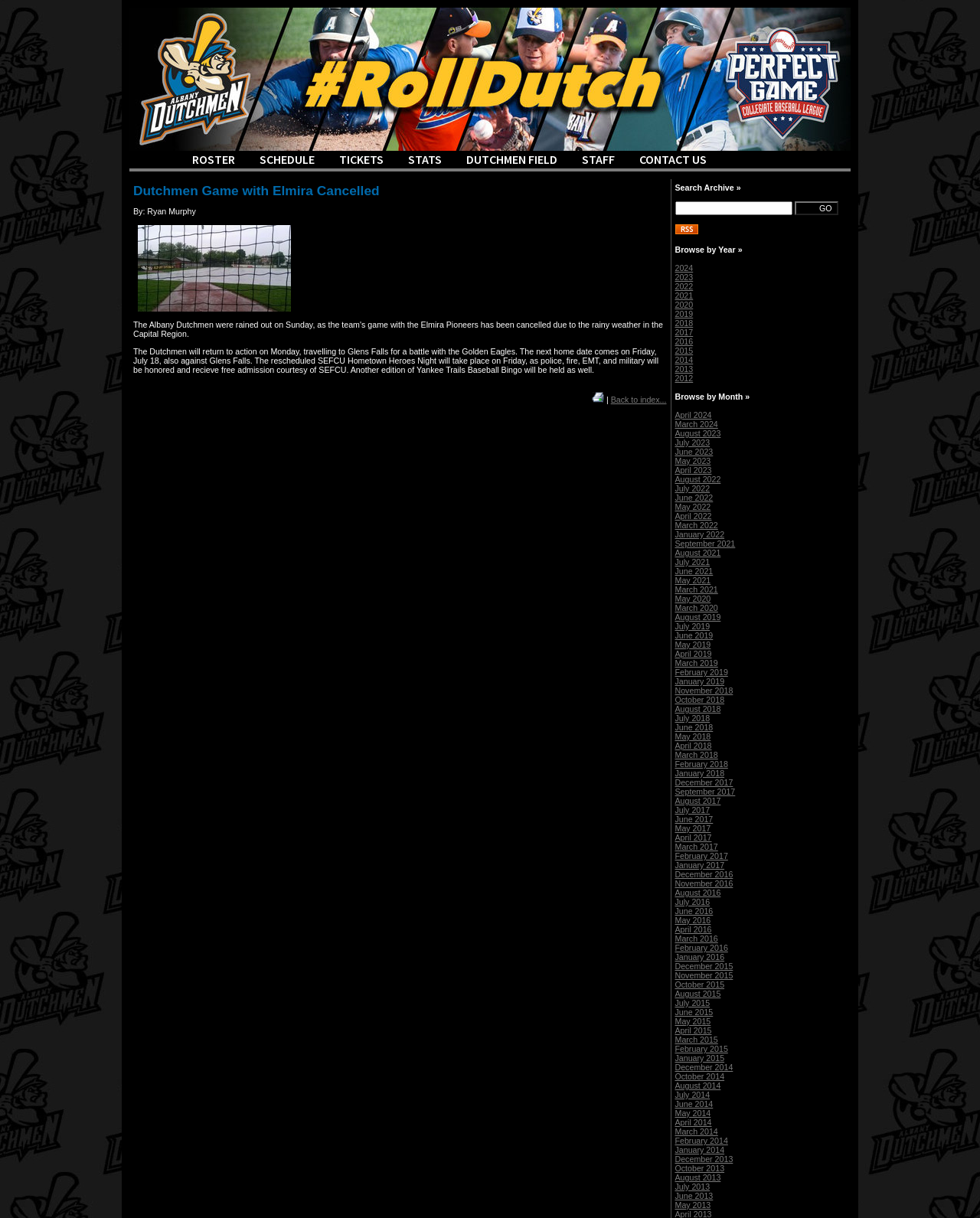Specify the bounding box coordinates of the area to click in order to follow the given instruction: "Click on the ROSTER link."

[0.183, 0.124, 0.252, 0.137]